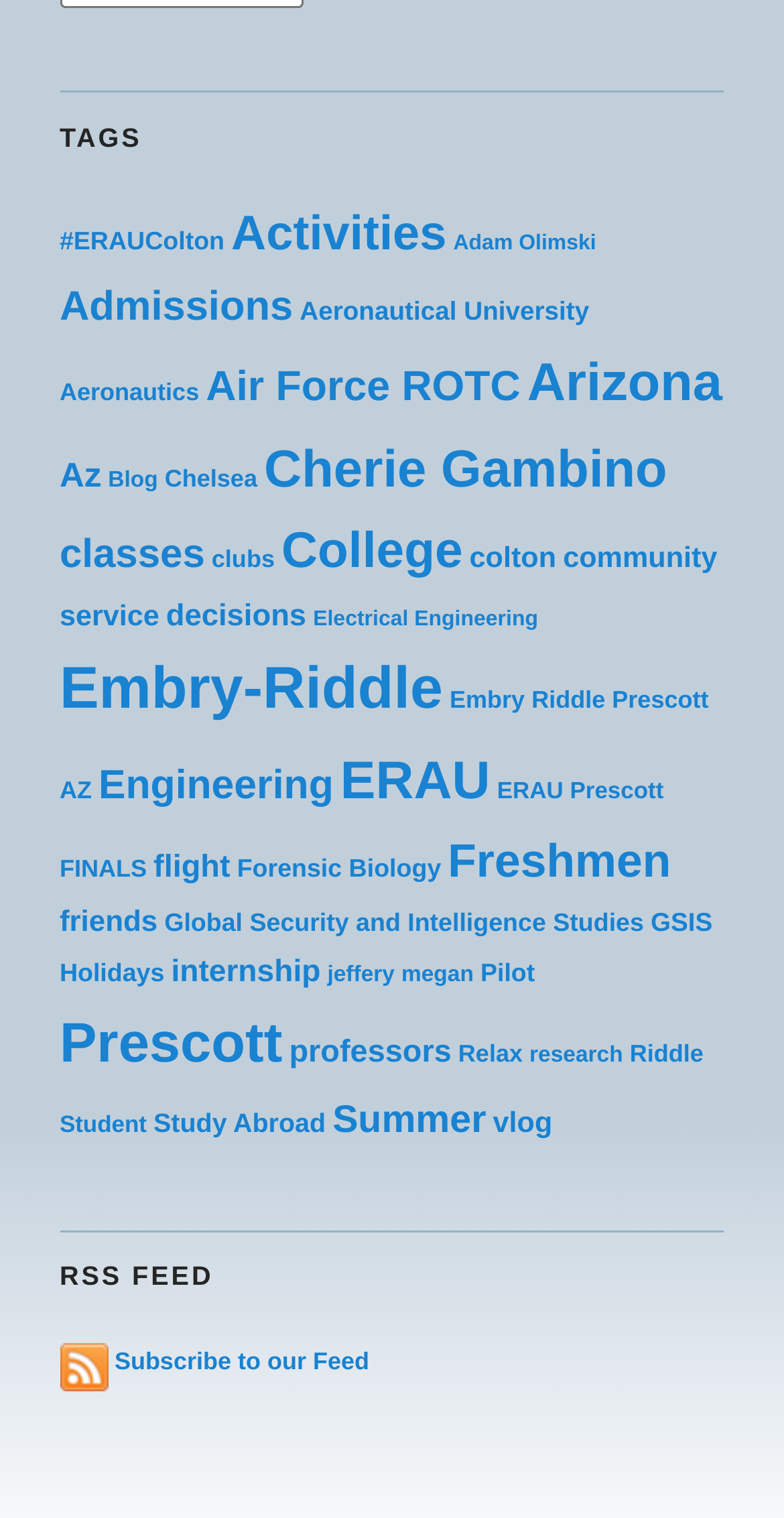Using the element description TP R&R Hall of Fame, predict the bounding box coordinates for the UI element. Provide the coordinates in (top-left x, top-left y, bottom-right x, bottom-right y) format with values ranging from 0 to 1.

None